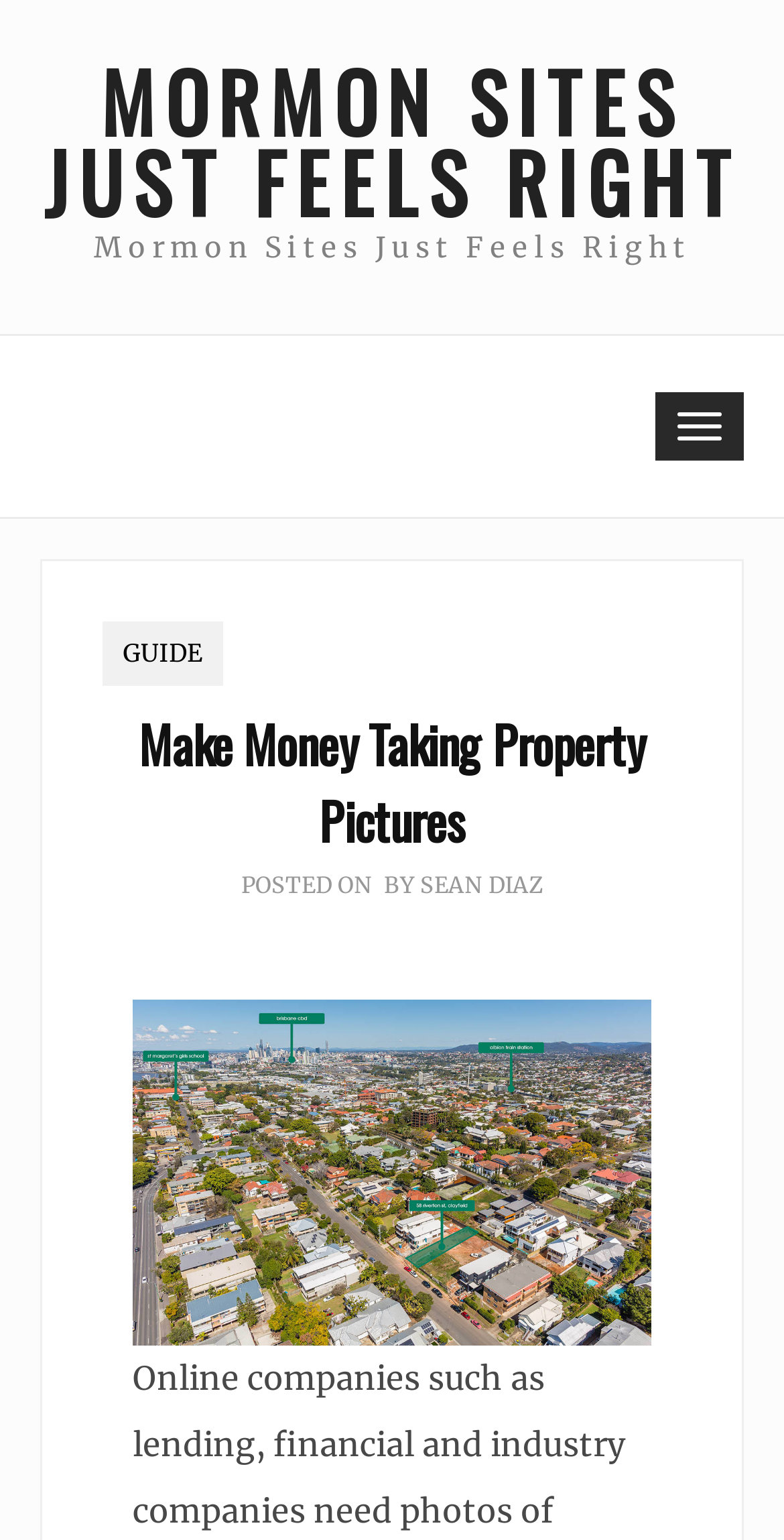What is the name of the website?
Using the information from the image, give a concise answer in one word or a short phrase.

Mormon Sites Just Feels Right